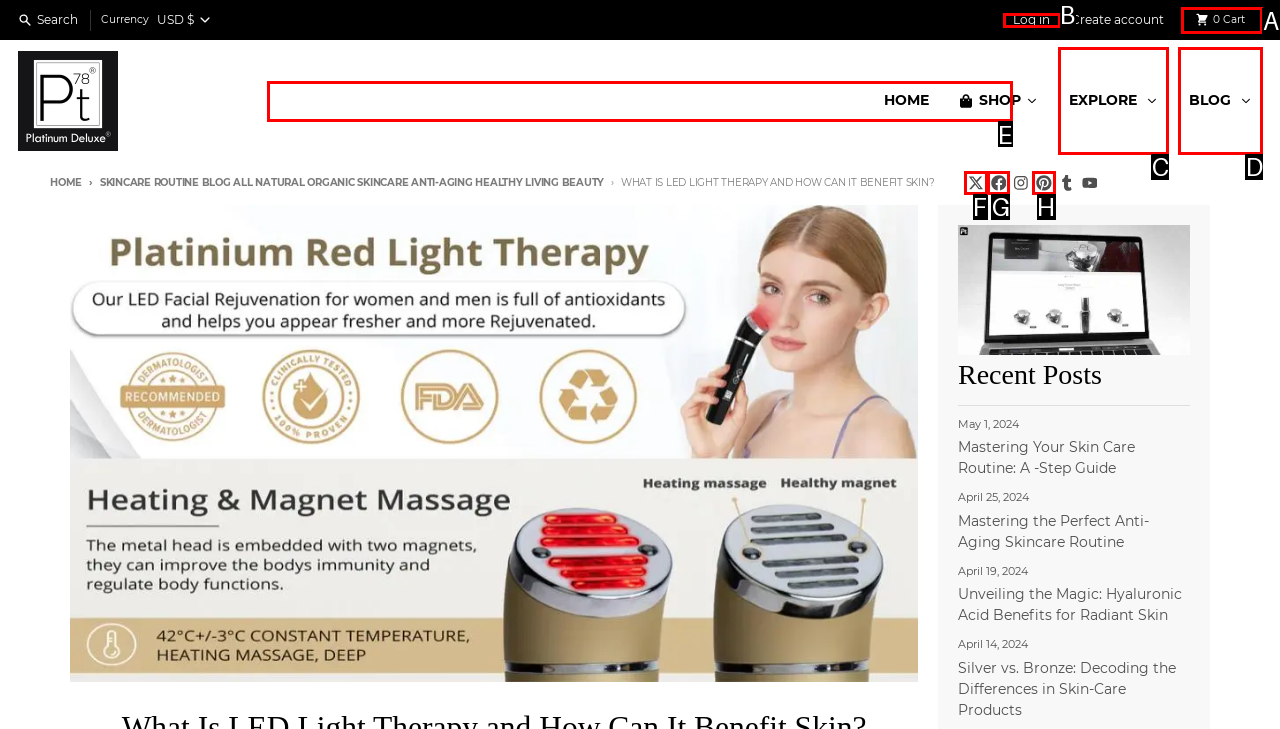Determine which HTML element to click to execute the following task: Go to 'Home' page Answer with the letter of the selected option.

None